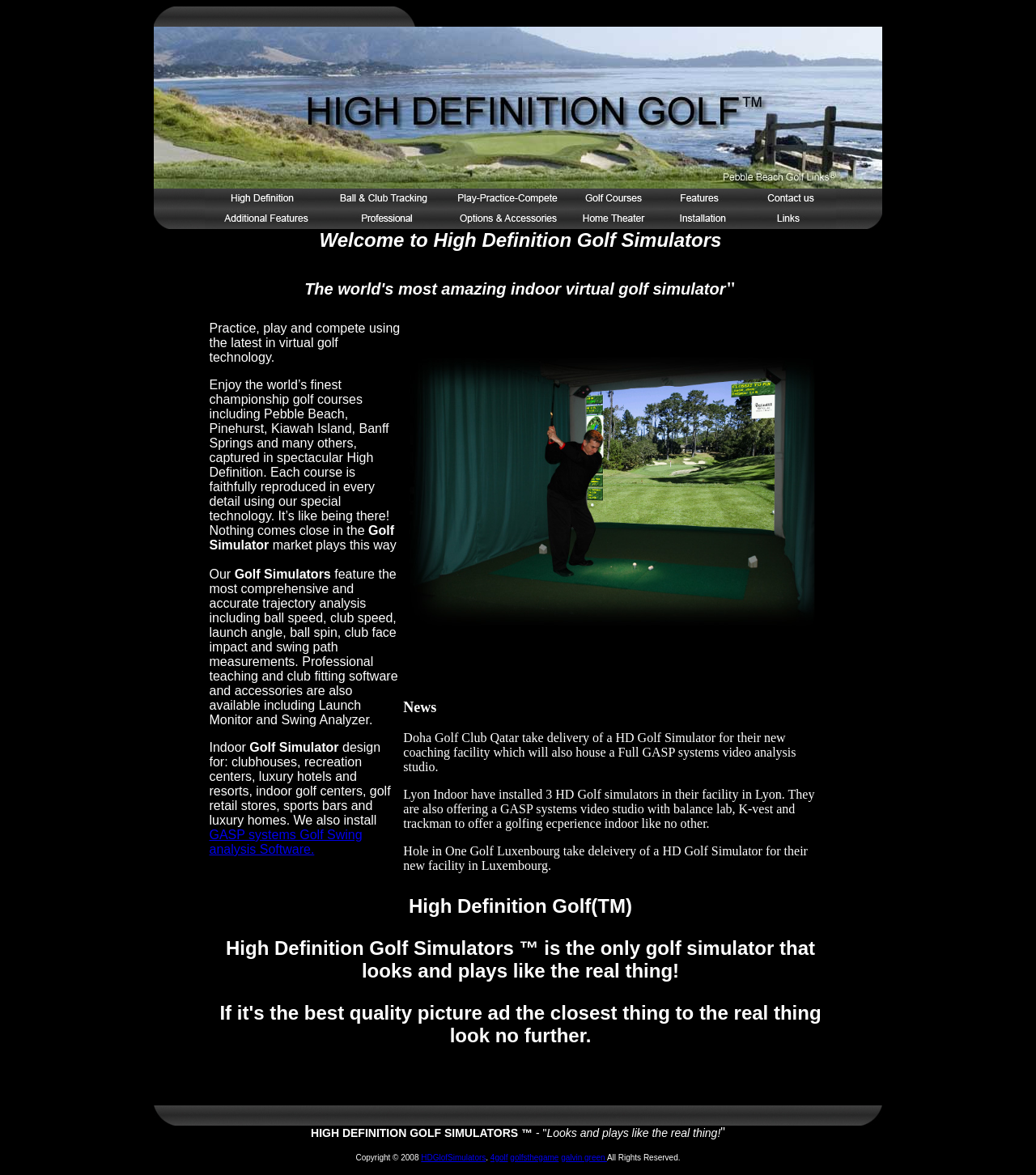Determine the bounding box coordinates of the region I should click to achieve the following instruction: "Explore the 'home theater' option". Ensure the bounding box coordinates are four float numbers between 0 and 1, i.e., [left, top, right, bottom].

[0.549, 0.185, 0.635, 0.197]